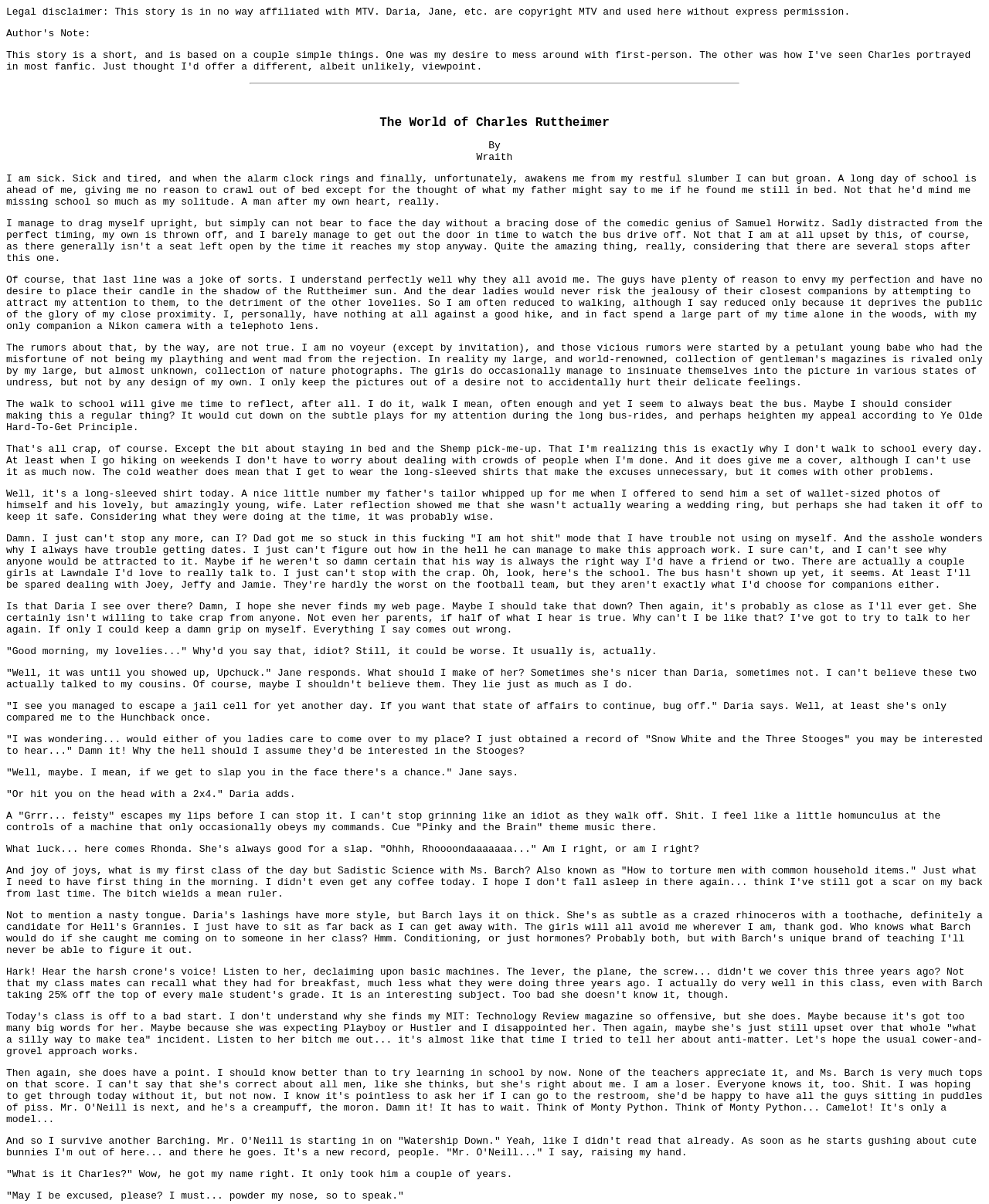What is the name of the magazine Charles reads?
From the details in the image, provide a complete and detailed answer to the question.

The name of the magazine Charles reads is mentioned in the text as 'MIT: Technology Review', which is stated in the sentence 'Today’s class is off to a bad start. I don’t understand why she finds my MIT: Technology Review magazine so offensive, but she does.'.